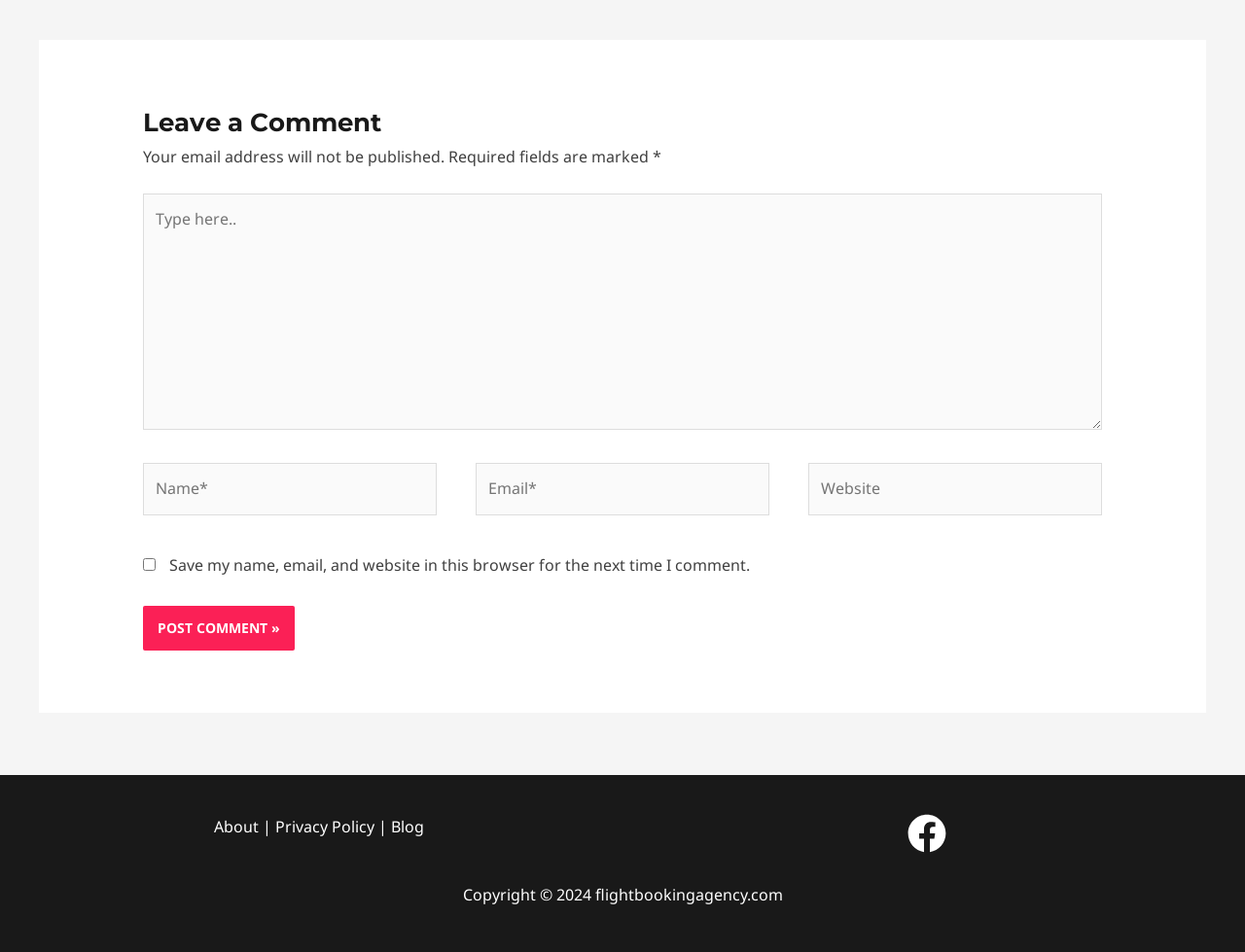What is the label of the first textbox?
Please respond to the question with as much detail as possible.

The first textbox is located under the 'Leave a Comment' heading and has a label 'Type here..' which suggests that it is where the user can enter their comment.